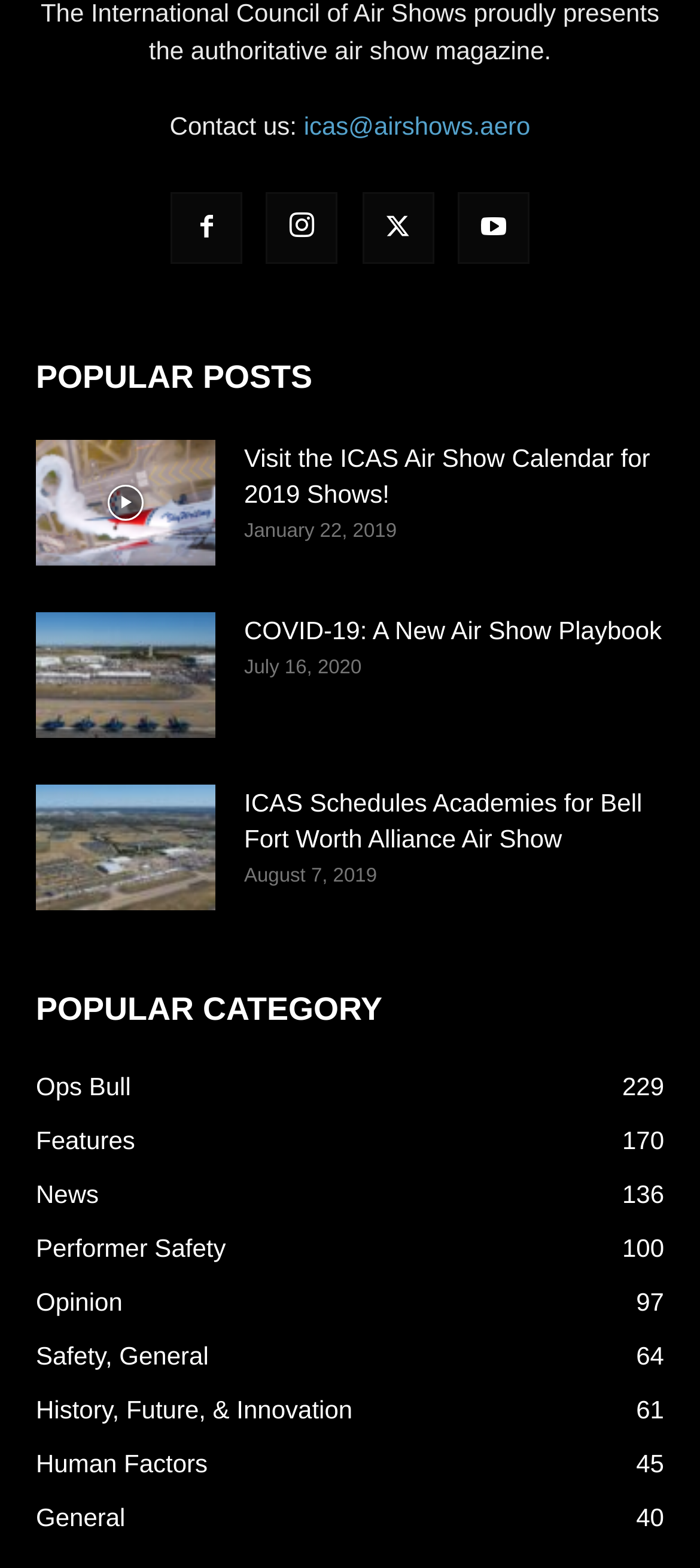Bounding box coordinates are specified in the format (top-left x, top-left y, bottom-right x, bottom-right y). All values are floating point numbers bounded between 0 and 1. Please provide the bounding box coordinate of the region this sentence describes: Facebook

[0.244, 0.122, 0.347, 0.168]